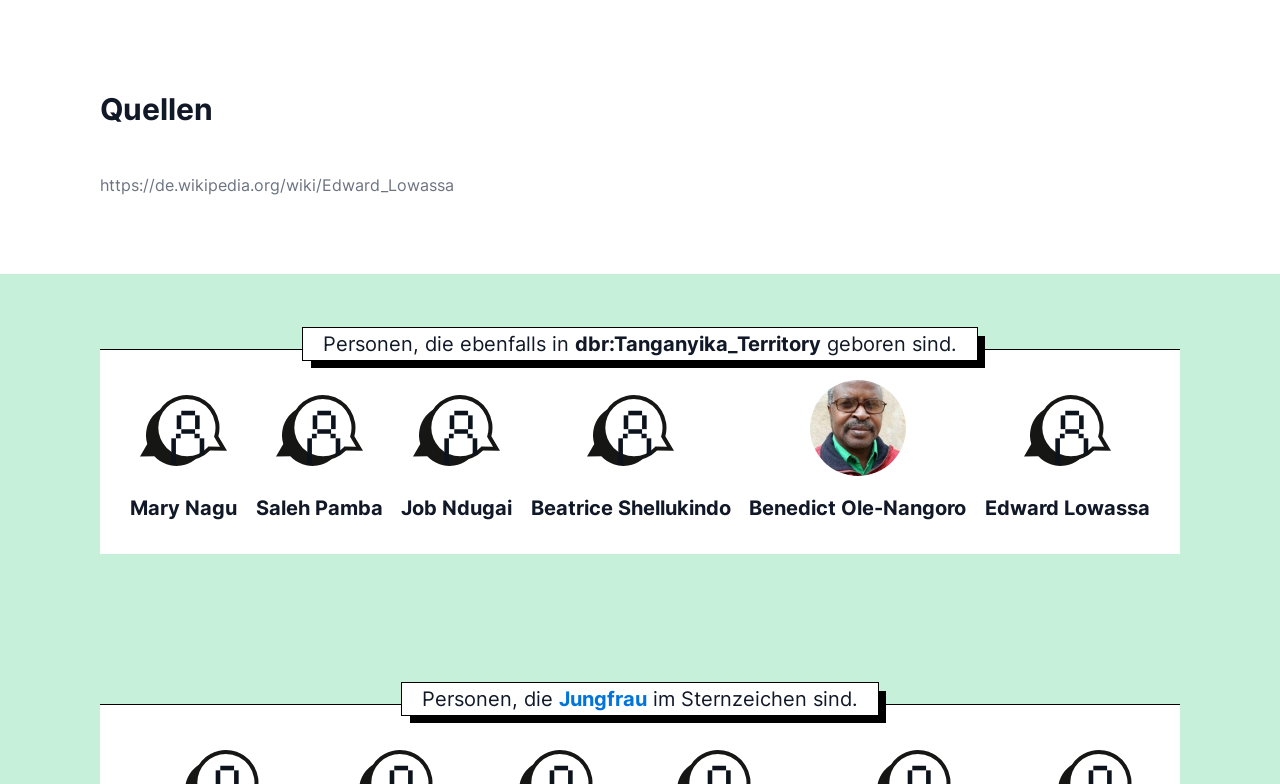What is the name of the person with the image located at [0.8, 0.503, 0.868, 0.594]? Refer to the image and provide a one-word or short phrase answer.

Edward Lowassa